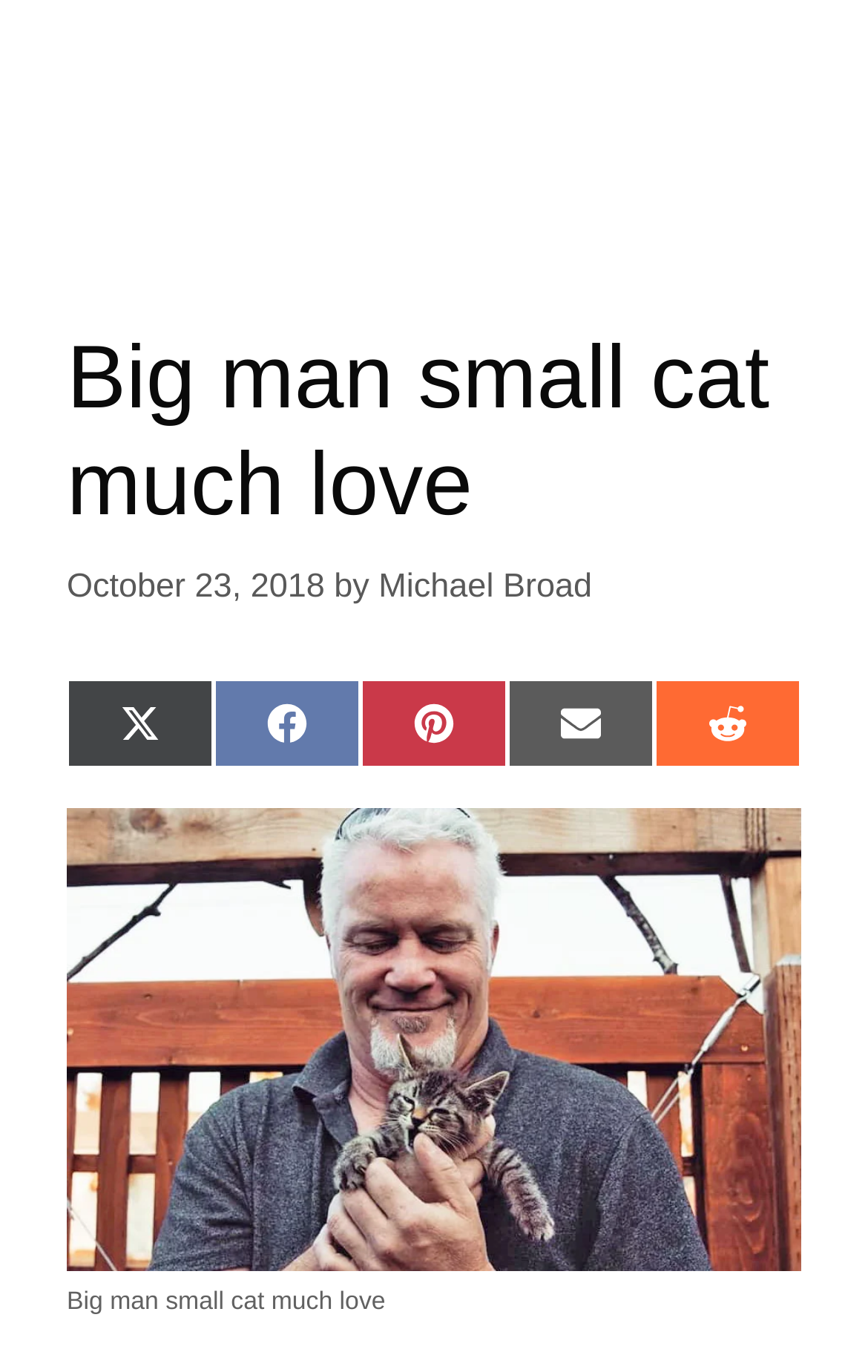Using the description "Michael Broad", locate and provide the bounding box of the UI element.

[0.436, 0.413, 0.682, 0.441]